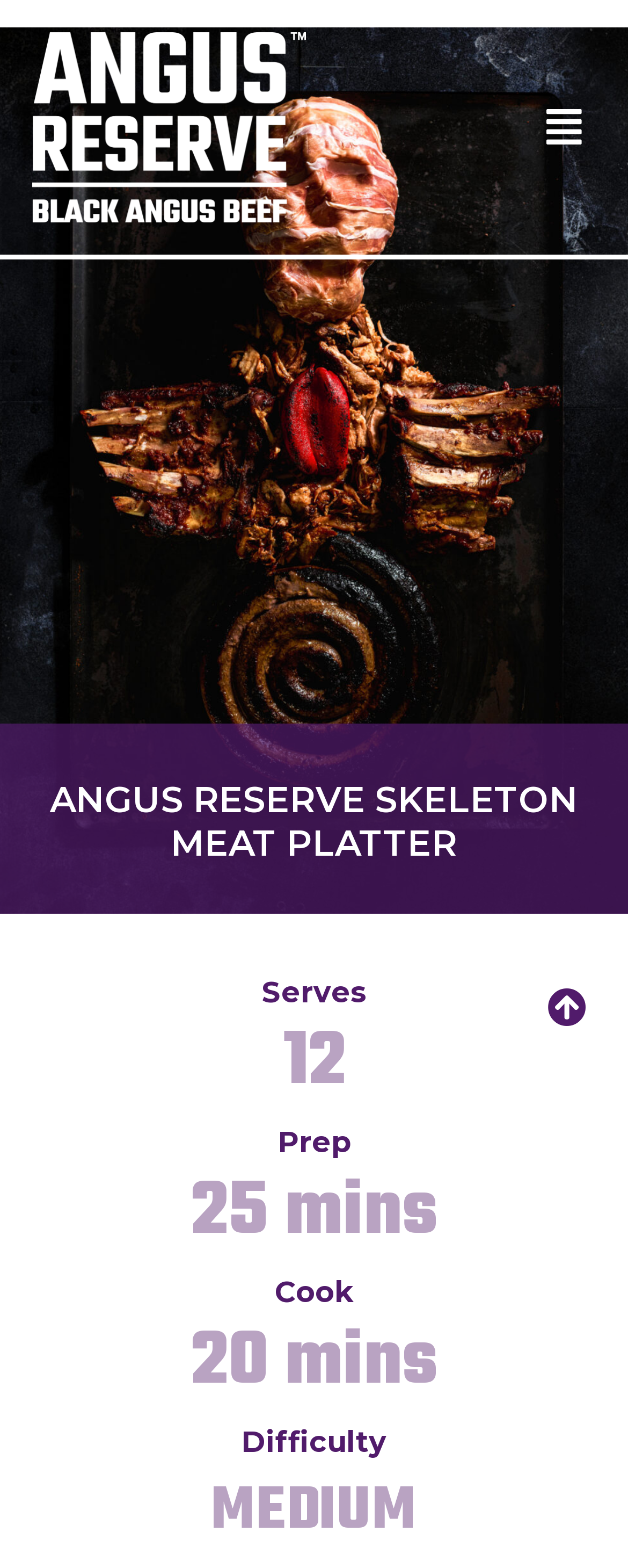Please answer the following query using a single word or phrase: 
How many people does the platter serve?

12